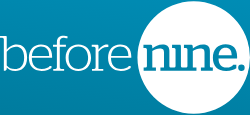What shape partially encircles the text?
Please respond to the question with as much detail as possible.

A prominent white circular element partially encircles the text, adding a modern touch to the overall aesthetic, which implies that the shape that partially encircles the text is circular.